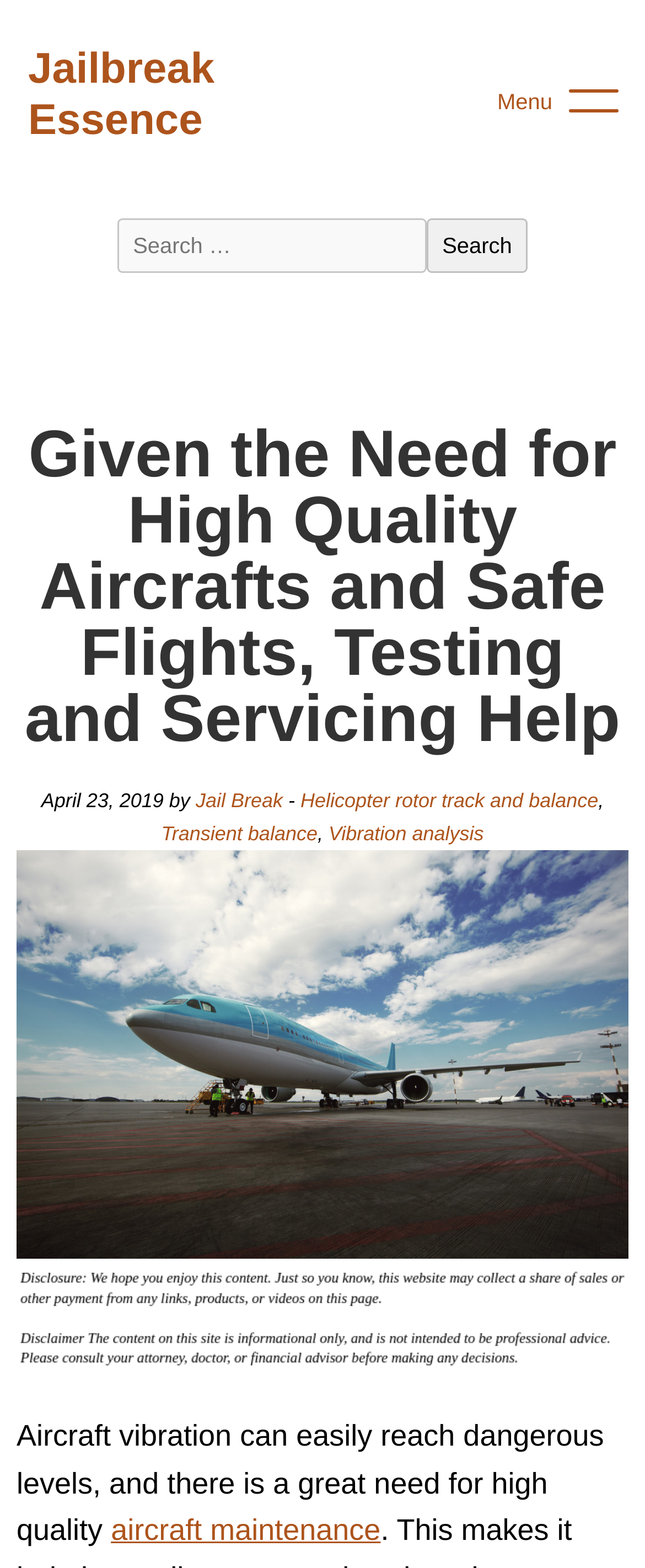Please answer the following question using a single word or phrase: 
What is the date of the latest article?

April 23, 2019